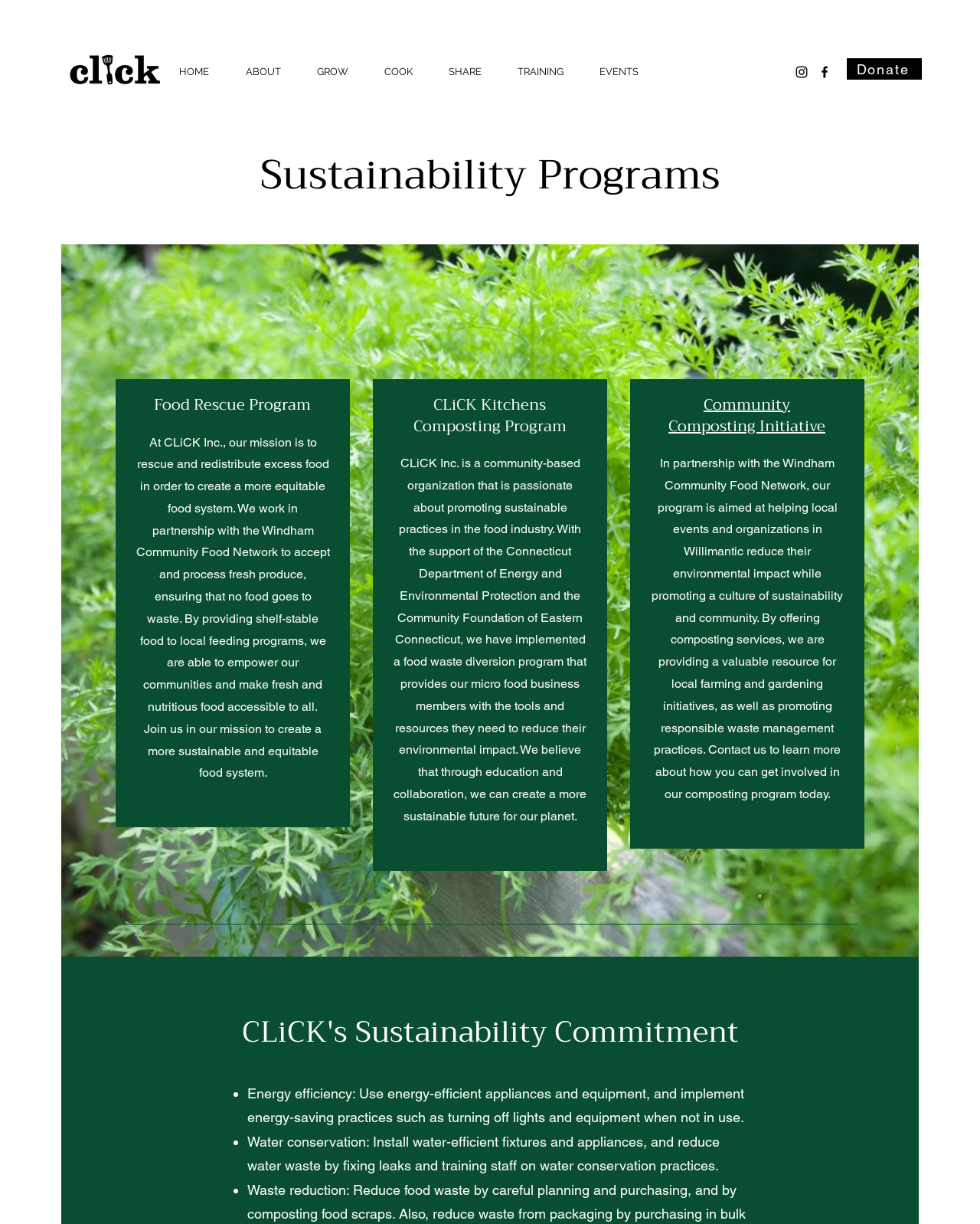Could you provide the bounding box coordinates for the portion of the screen to click to complete this instruction: "Visit the Community Composting Initiative page"?

[0.682, 0.32, 0.842, 0.359]